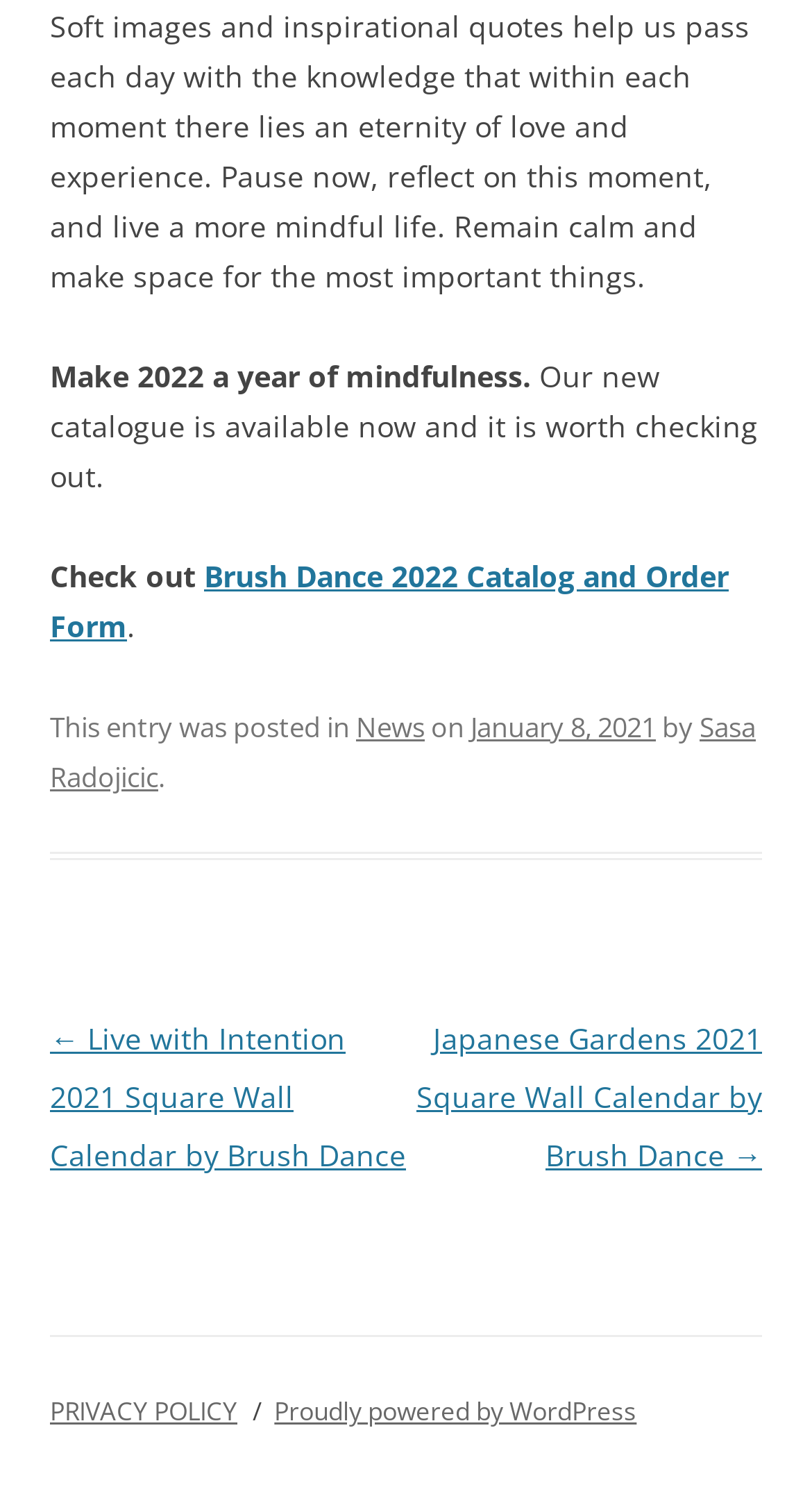Locate the bounding box coordinates of the clickable region to complete the following instruction: "Read the inspirational quote."

[0.062, 0.005, 0.923, 0.199]